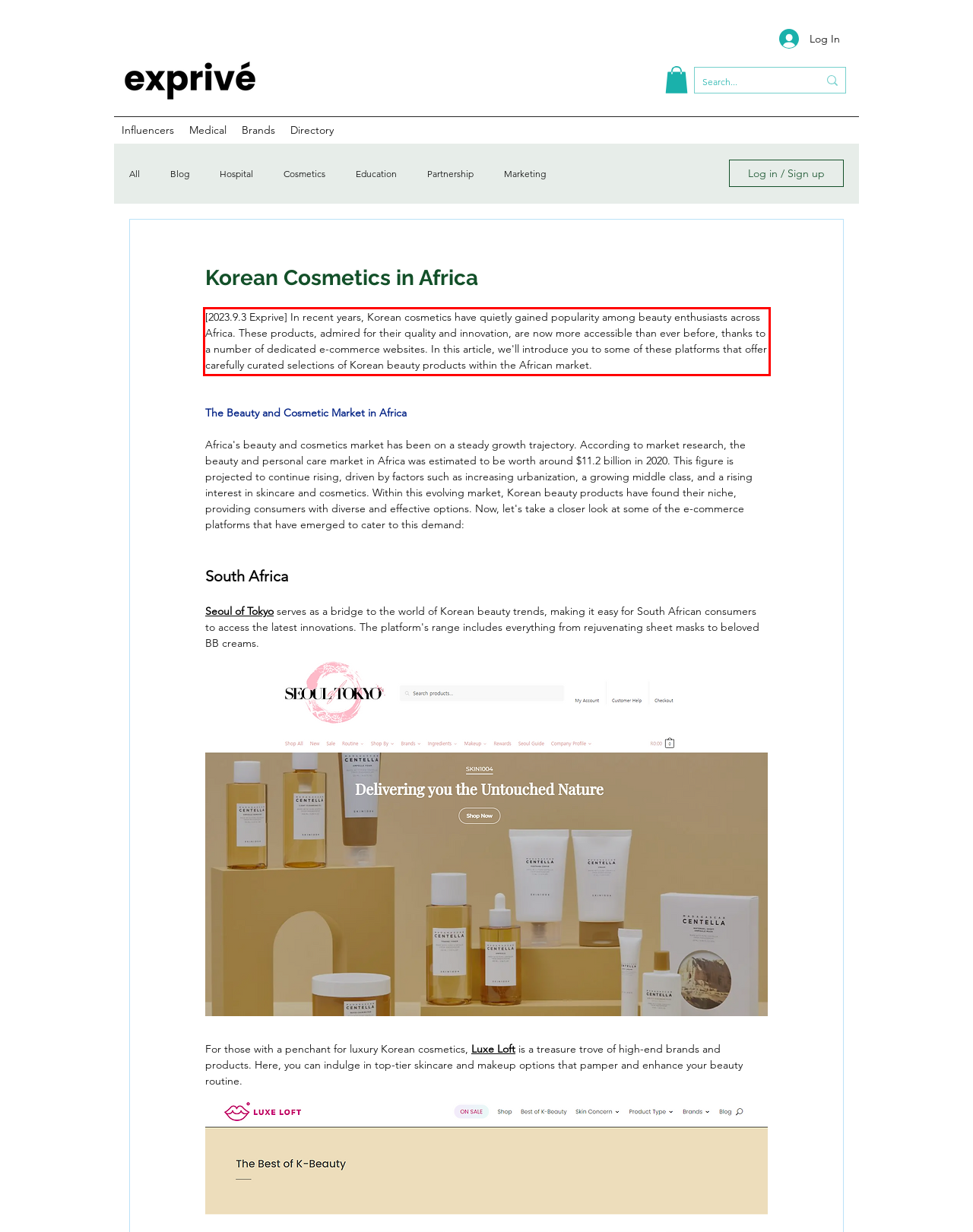You are given a screenshot with a red rectangle. Identify and extract the text within this red bounding box using OCR.

[2023.9.3 Exprive] In recent years, Korean cosmetics have quietly gained popularity among beauty enthusiasts across Africa. These products, admired for their quality and innovation, are now more accessible than ever before, thanks to a number of dedicated e-commerce websites. In this article, we'll introduce you to some of these platforms that offer carefully curated selections of Korean beauty products within the African market.